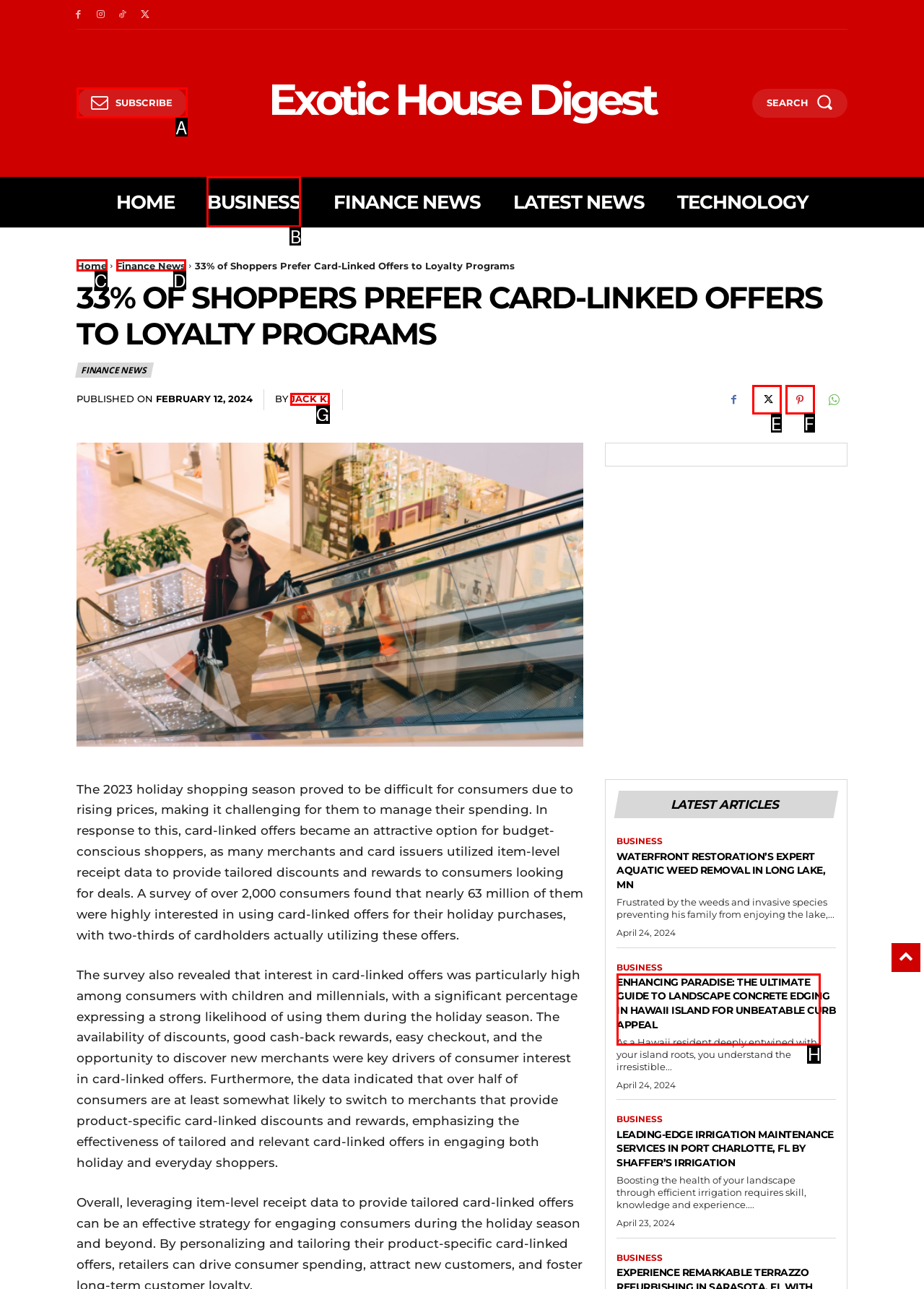Using the given description: Home, identify the HTML element that corresponds best. Answer with the letter of the correct option from the available choices.

C